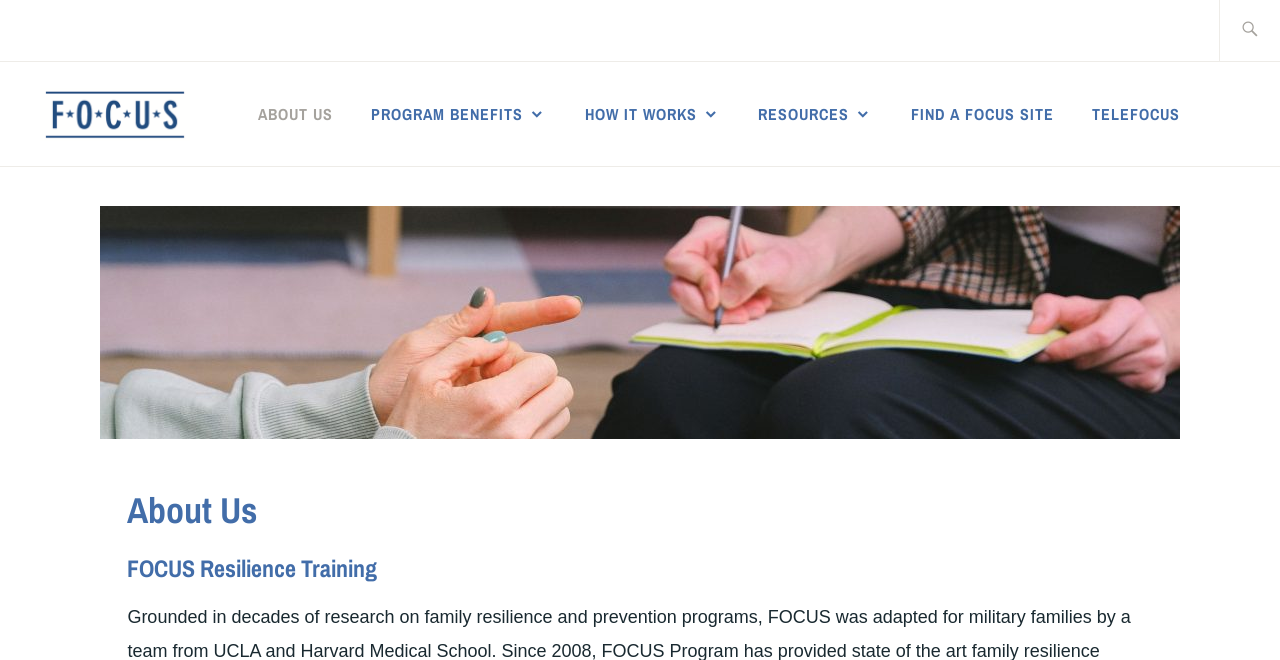Using the provided description: "HOW IT WORKS", find the bounding box coordinates of the corresponding UI element. The output should be four float numbers between 0 and 1, in the format [left, top, right, bottom].

[0.457, 0.15, 0.562, 0.196]